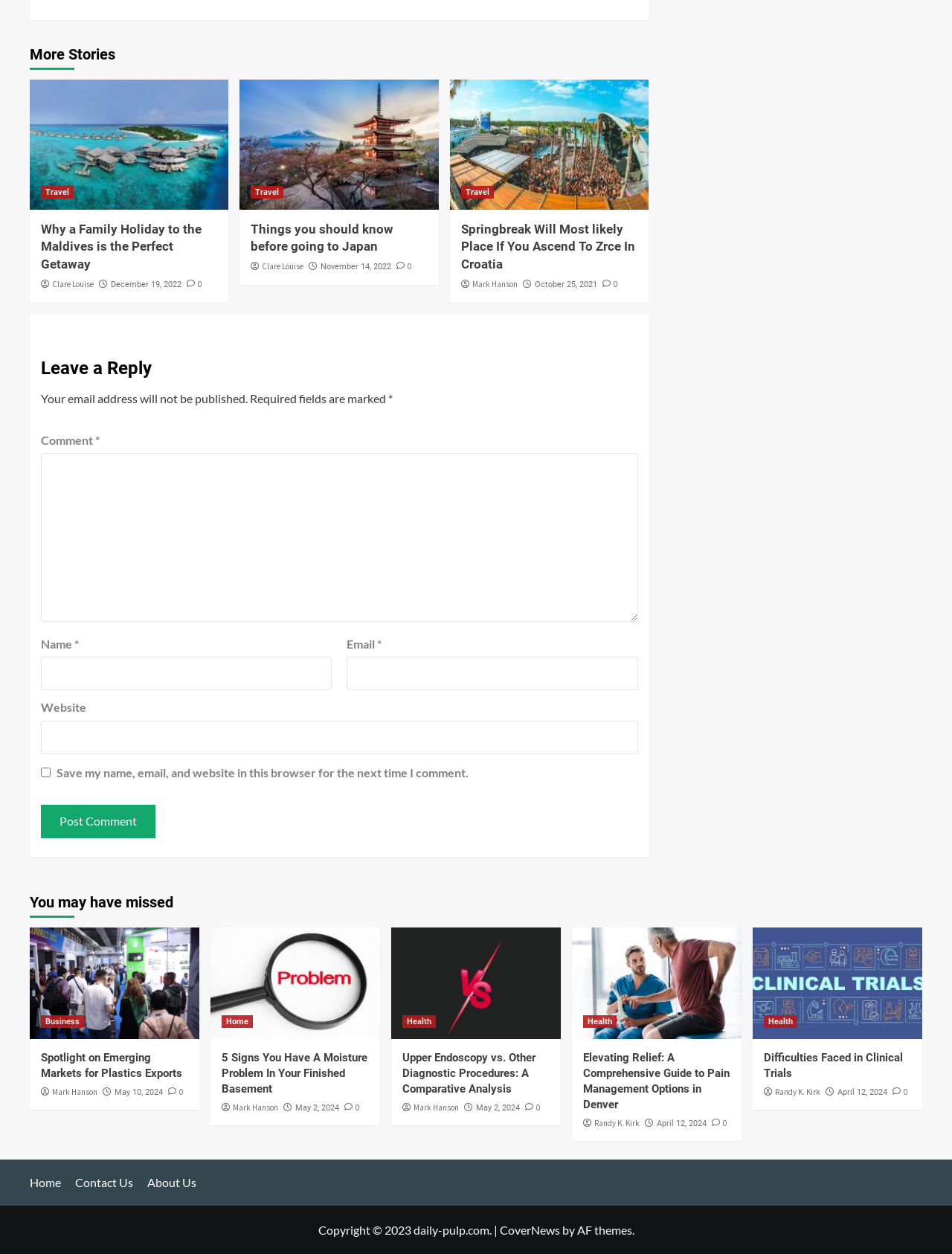Refer to the image and provide a thorough answer to this question:
How many fields are required in the comment form?

I checked the comment form and found that there are three required fields: 'Name', 'Email', and 'Comment'.